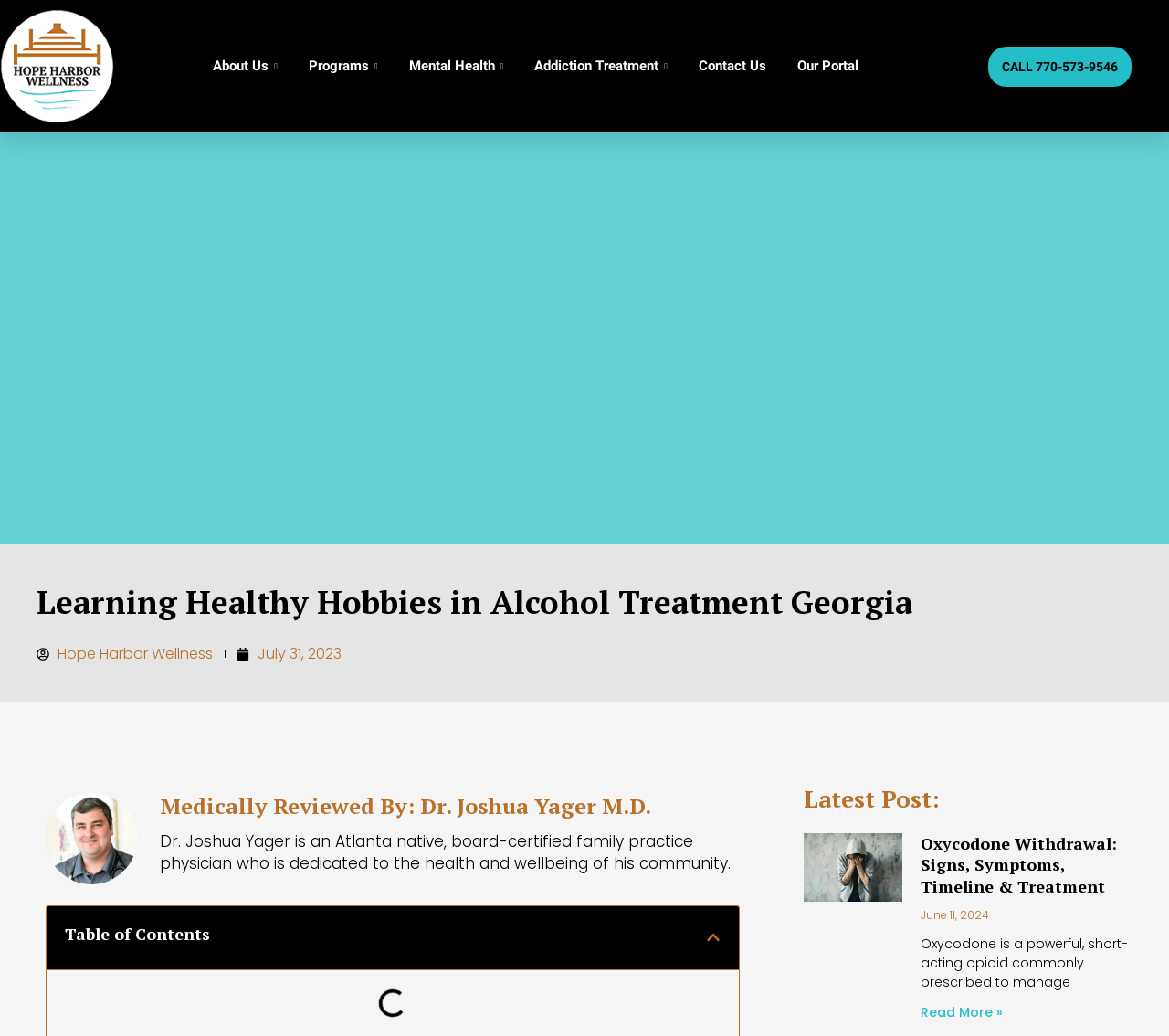Identify the main title of the webpage and generate its text content.

Learning Healthy Hobbies in Alcohol Treatment Georgia